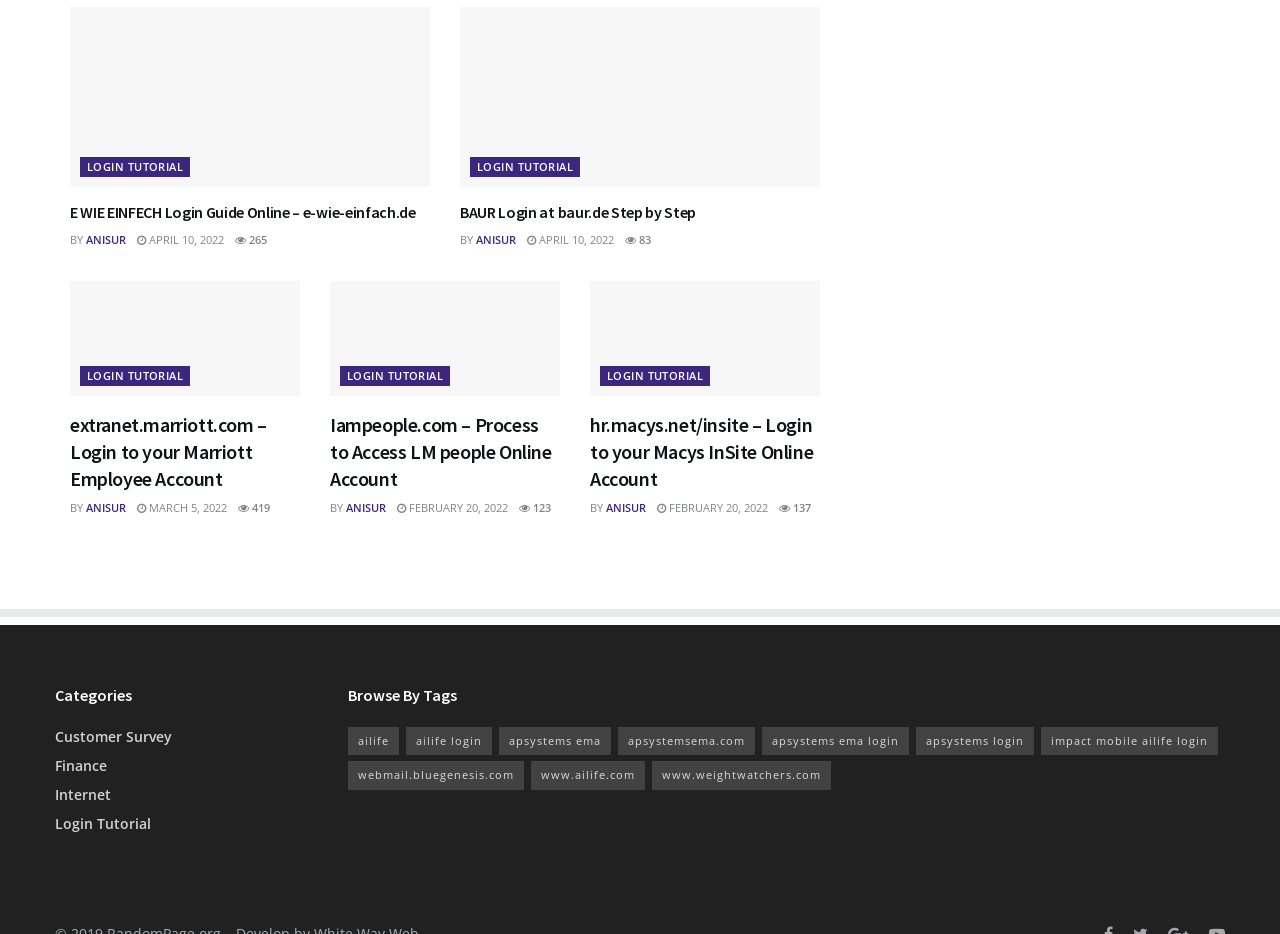Respond with a single word or phrase to the following question:
What is the date of the 'ANISUR' article?

April 10, 2022